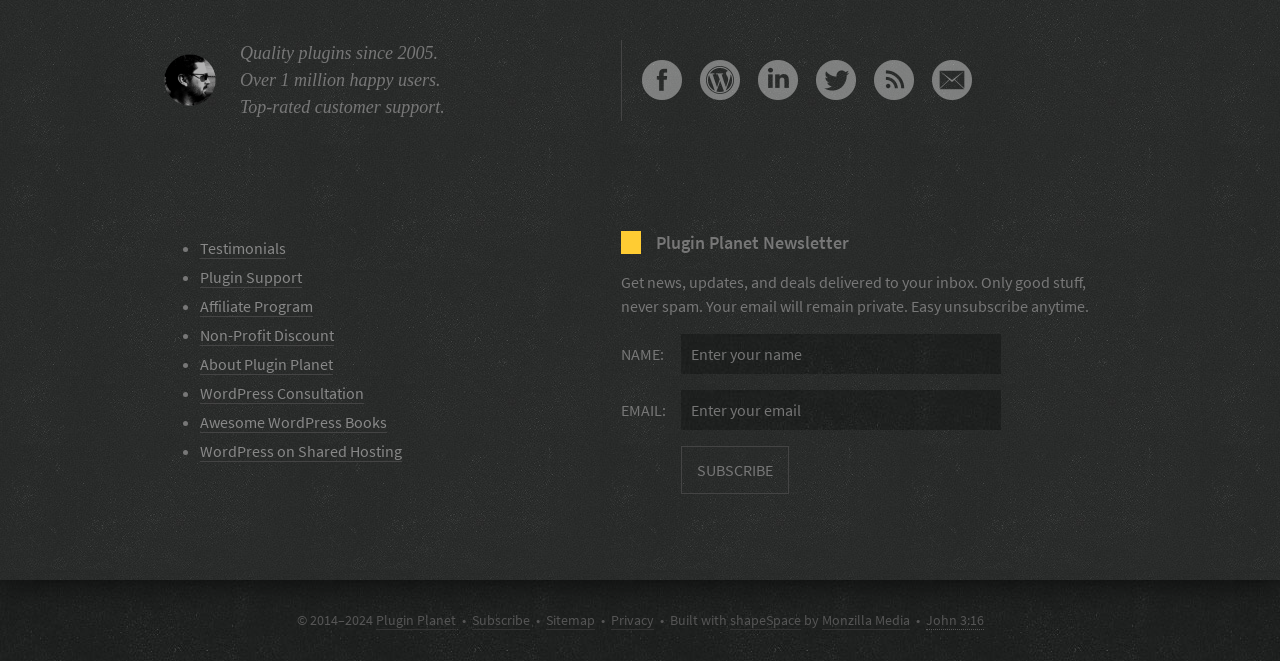Please specify the bounding box coordinates of the area that should be clicked to accomplish the following instruction: "Log in to the system". The coordinates should consist of four float numbers between 0 and 1, i.e., [left, top, right, bottom].

None